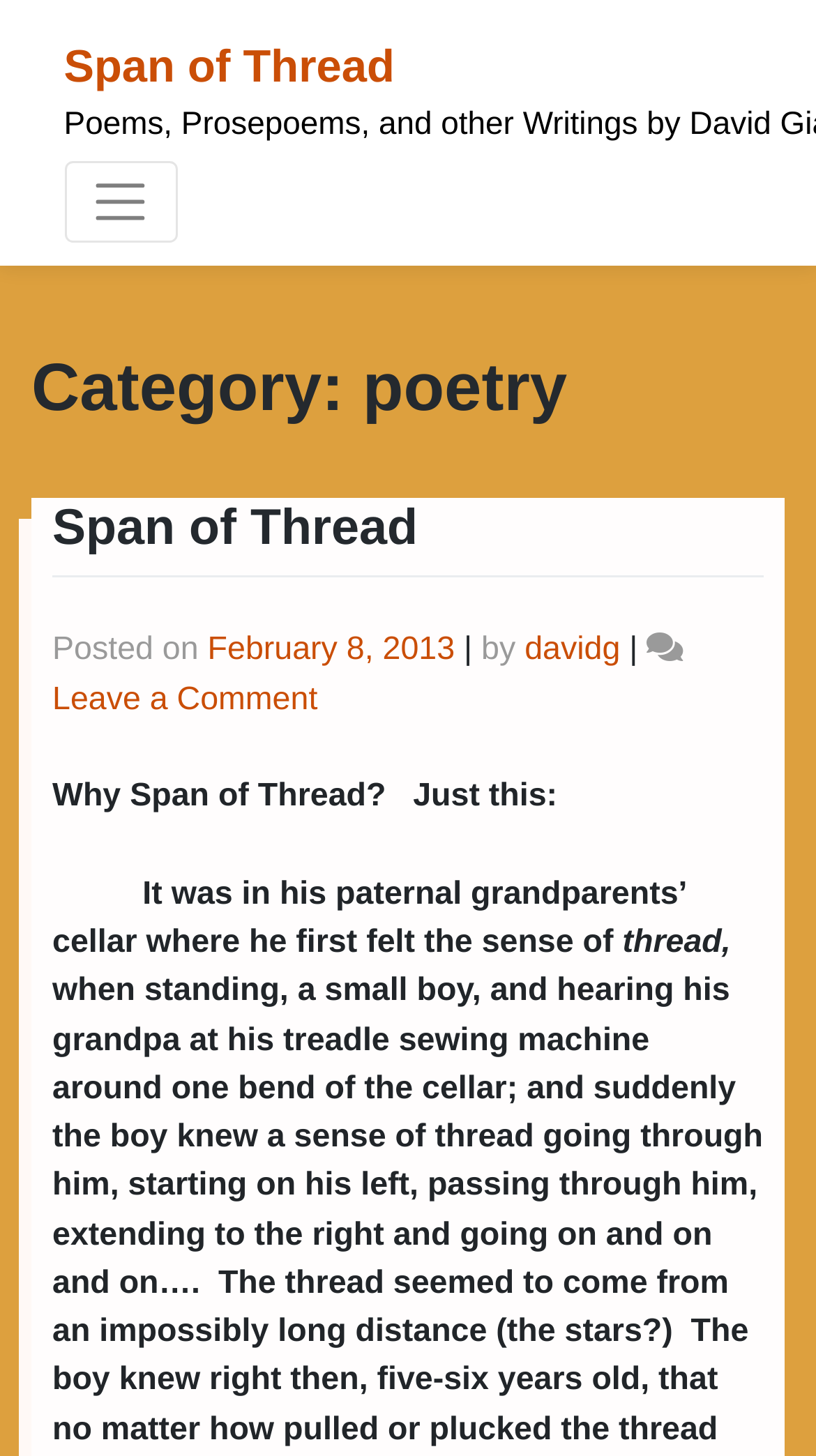What is the title of the post?
Please provide a single word or phrase as your answer based on the image.

Span of Thread